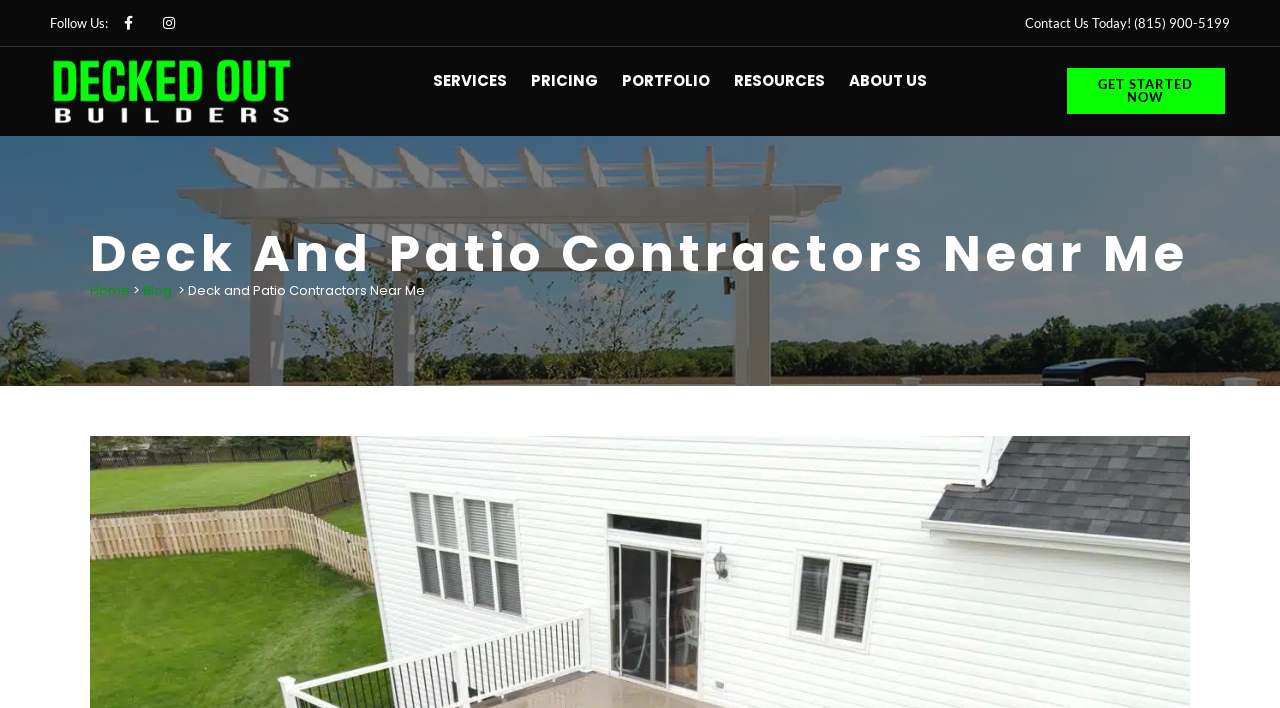What is the company name?
Using the image as a reference, give a one-word or short phrase answer.

Decked Out Builders